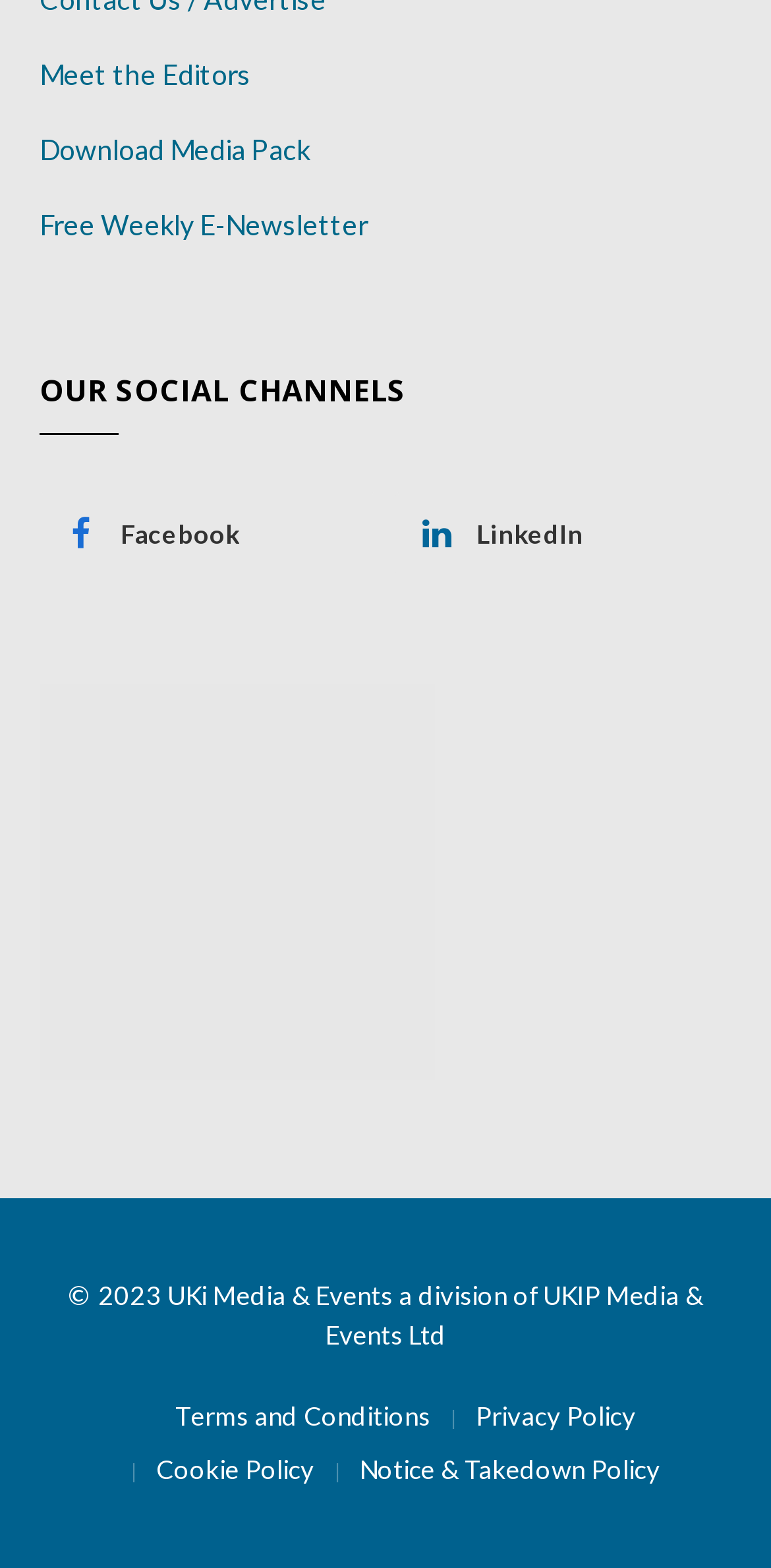Highlight the bounding box coordinates of the element you need to click to perform the following instruction: "Subscribe to Free Weekly E-Newsletter."

[0.051, 0.133, 0.477, 0.154]